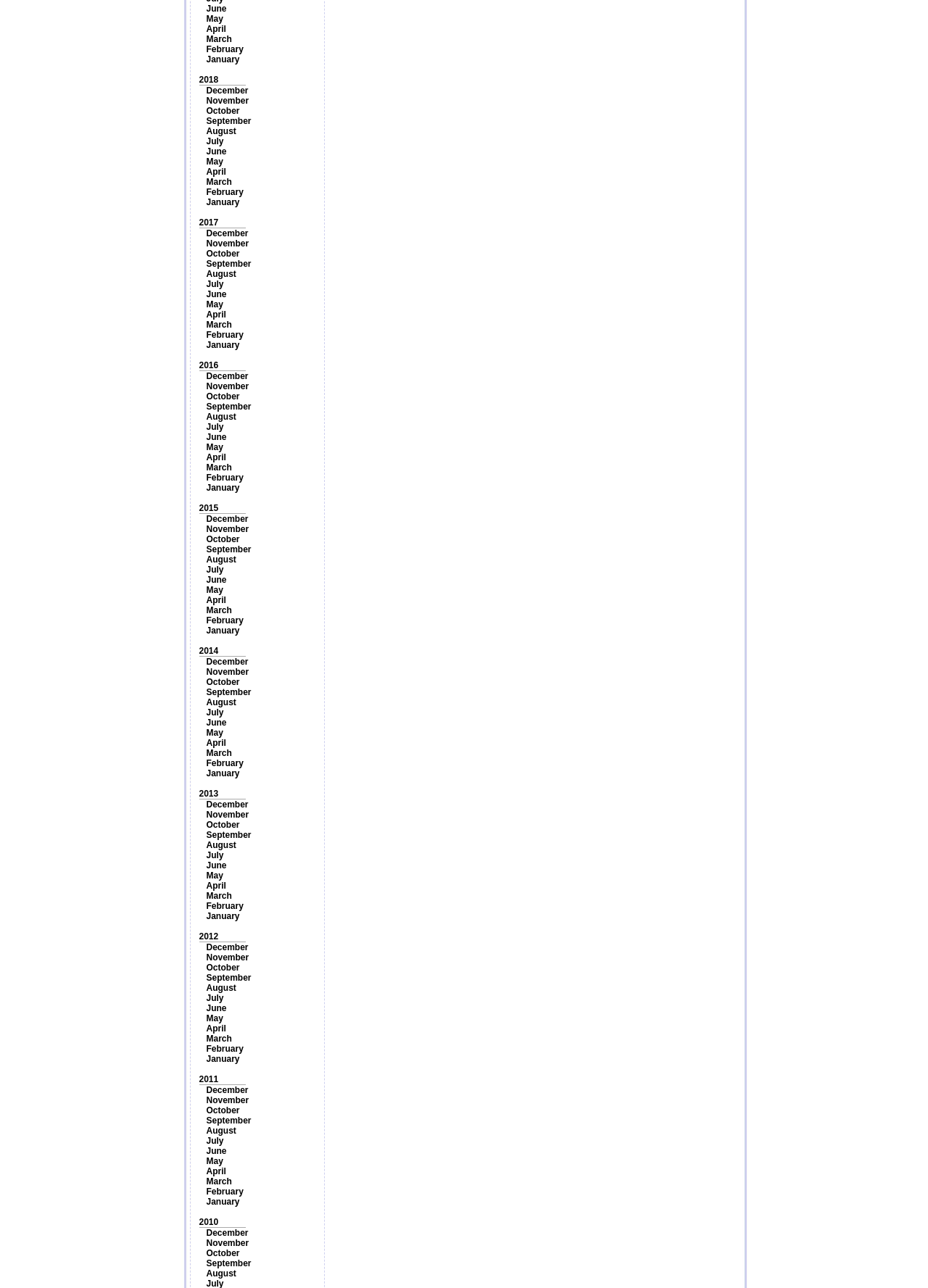Please identify the bounding box coordinates of the clickable area that will allow you to execute the instruction: "Browse August".

[0.222, 0.431, 0.255, 0.438]